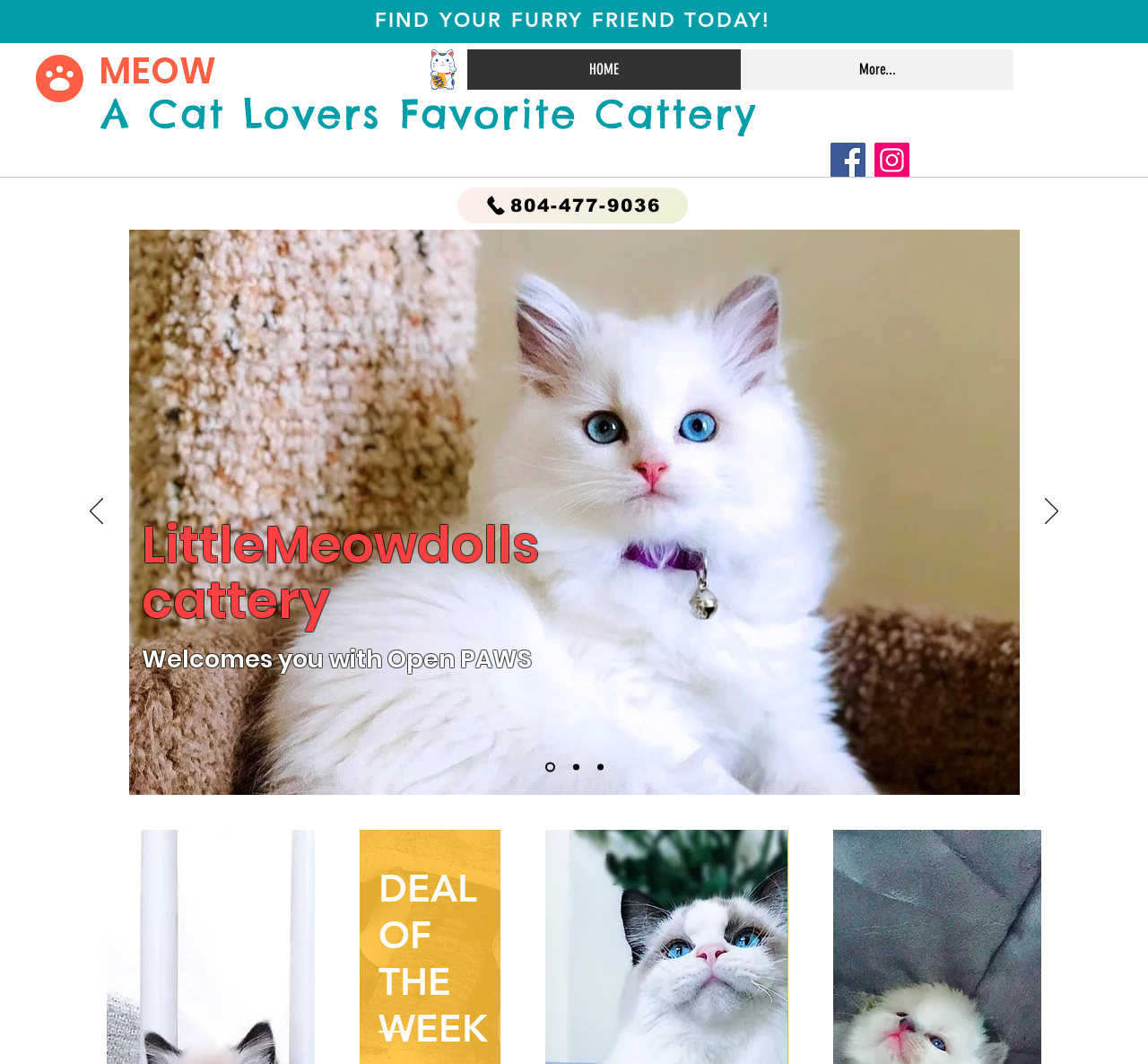What is the phone number on the webpage?
Provide a concise answer using a single word or phrase based on the image.

804-477-9036